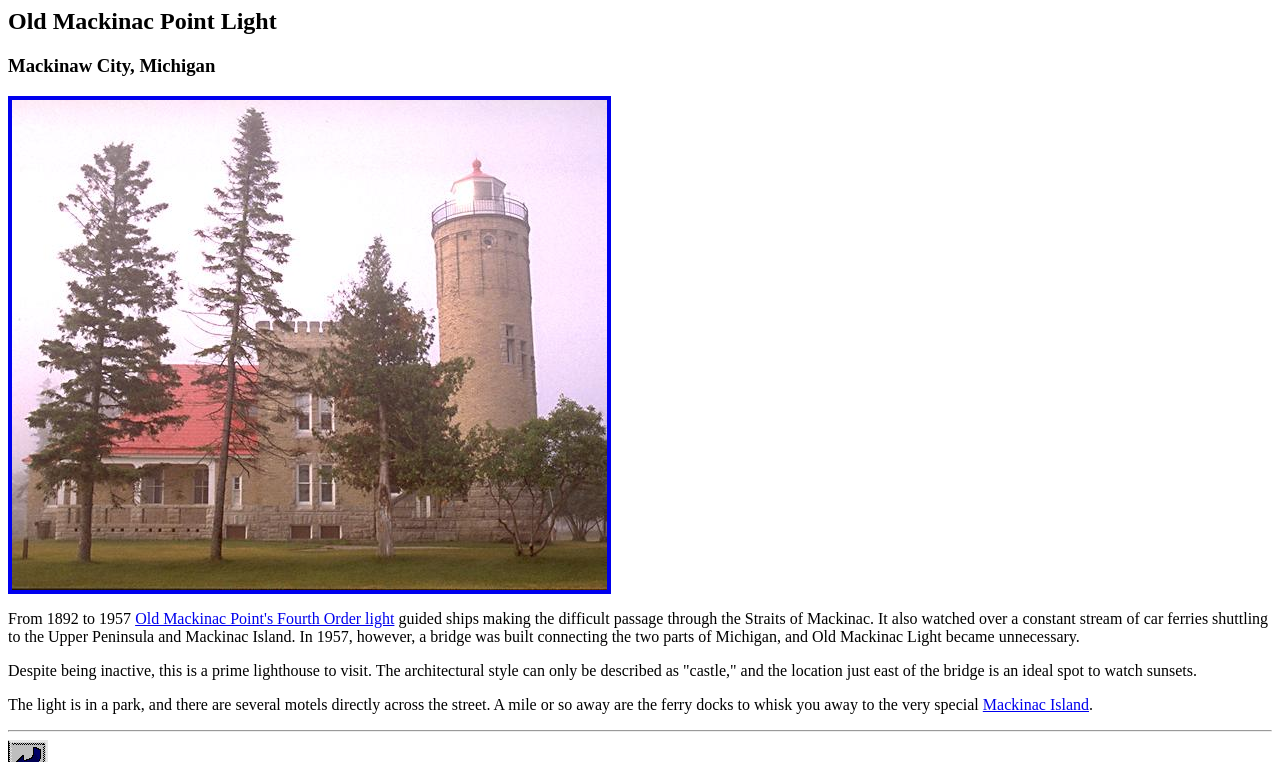Refer to the image and provide an in-depth answer to the question: 
Why was Old Mackinac Point Light no longer needed?

I found the answer by reading the StaticText element that says 'In 1957, however, a bridge was built connecting the two parts of Michigan, and Old Mackinac Light became unnecessary.' This suggests that the reason Old Mackinac Point Light was no longer needed was because a bridge was built.